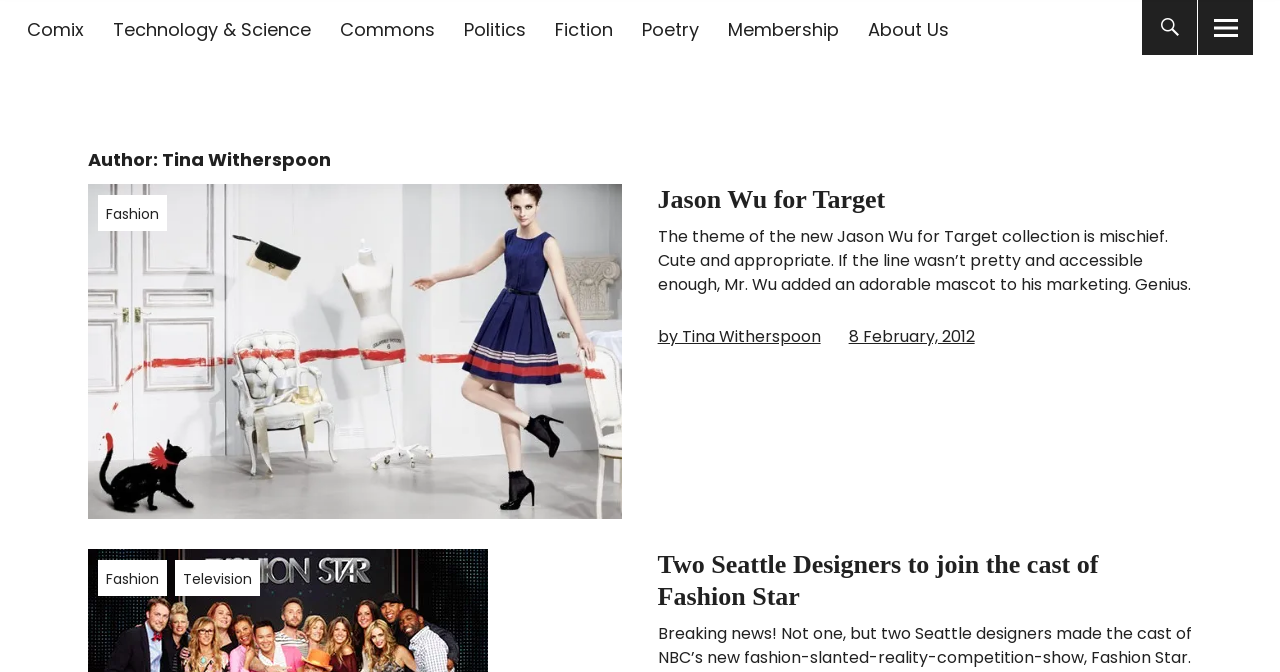Determine the bounding box coordinates of the region to click in order to accomplish the following instruction: "Click on Comix". Provide the coordinates as four float numbers between 0 and 1, specifically [left, top, right, bottom].

[0.021, 0.025, 0.065, 0.062]